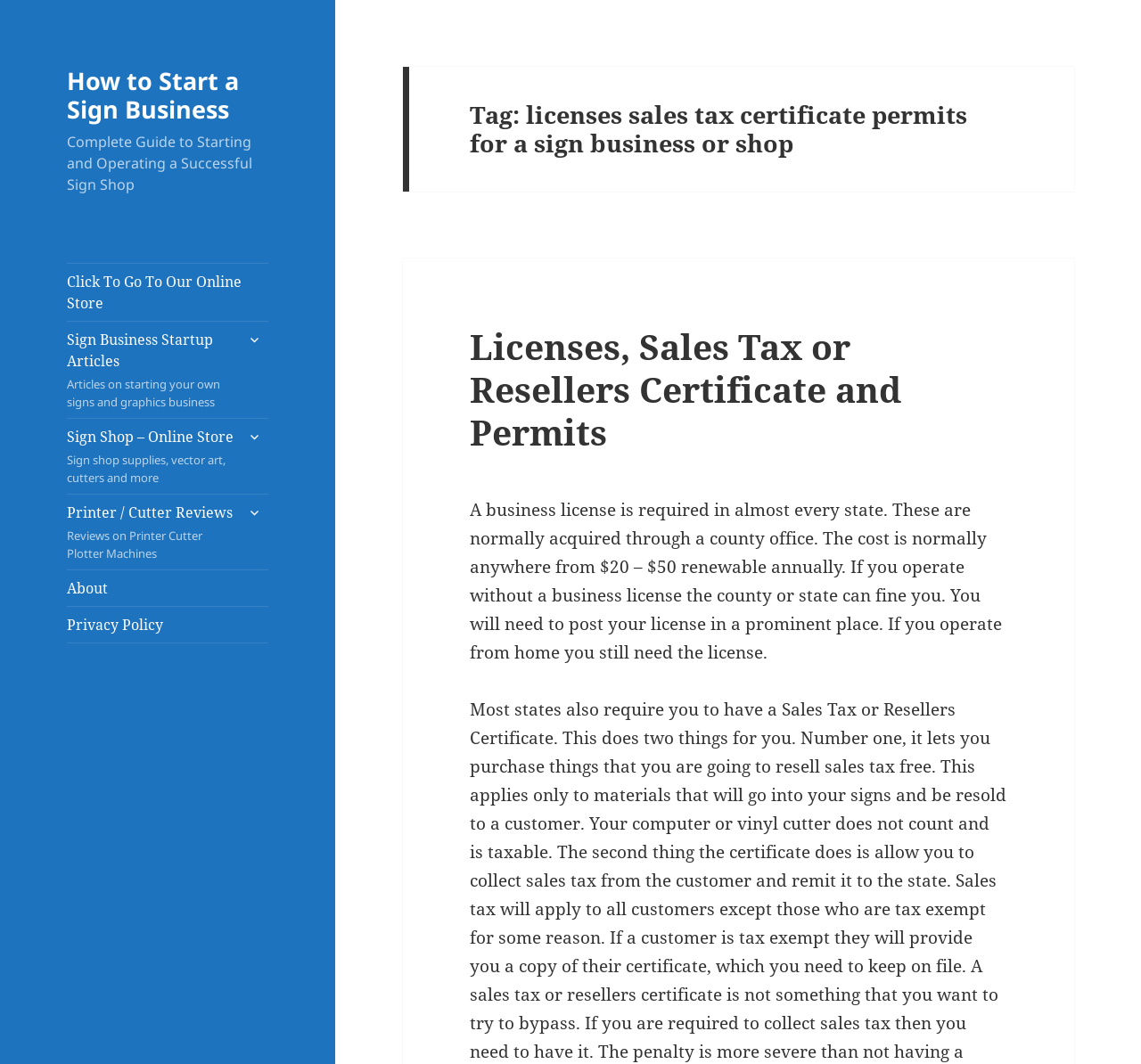What is the main topic of this webpage?
Please respond to the question with a detailed and thorough explanation.

Based on the webpage content, it appears that the main topic is related to starting and operating a sign business, including obtaining necessary licenses and permits.